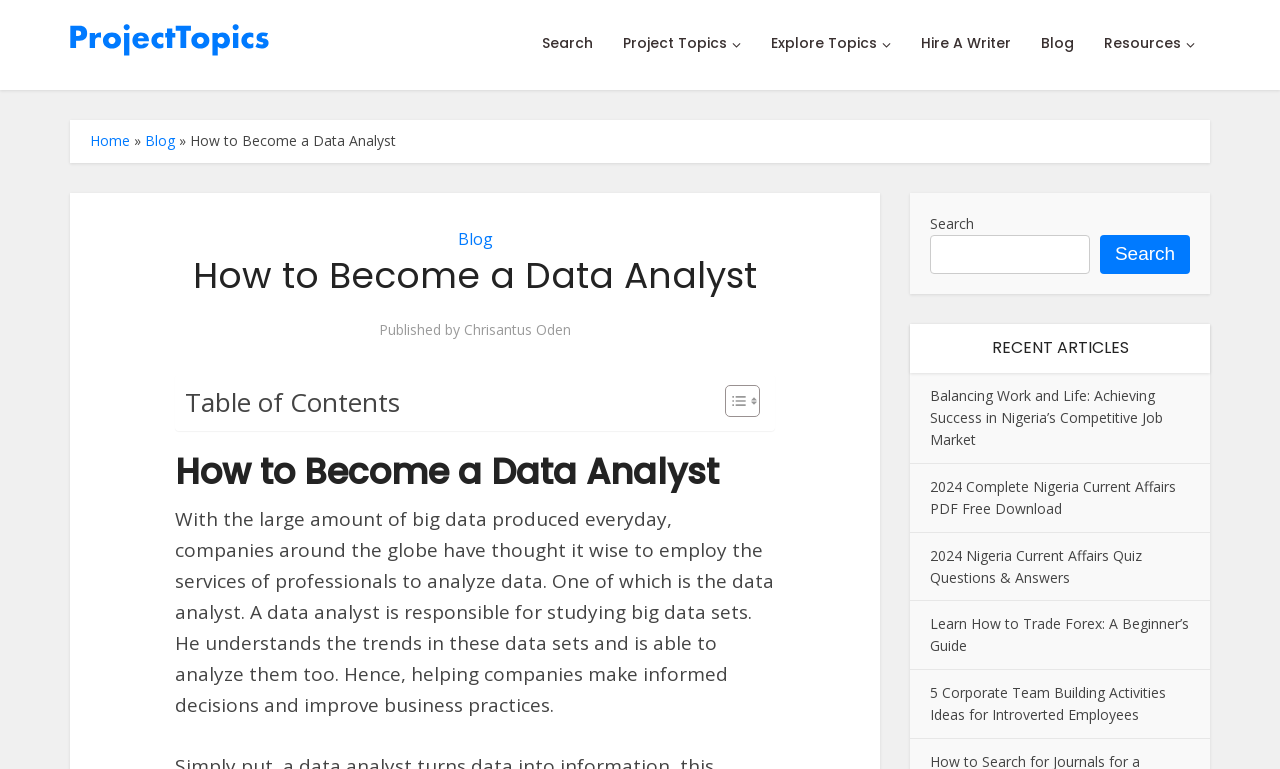What is the purpose of a data analyst?
Answer the question with a single word or phrase, referring to the image.

Helping companies make informed decisions